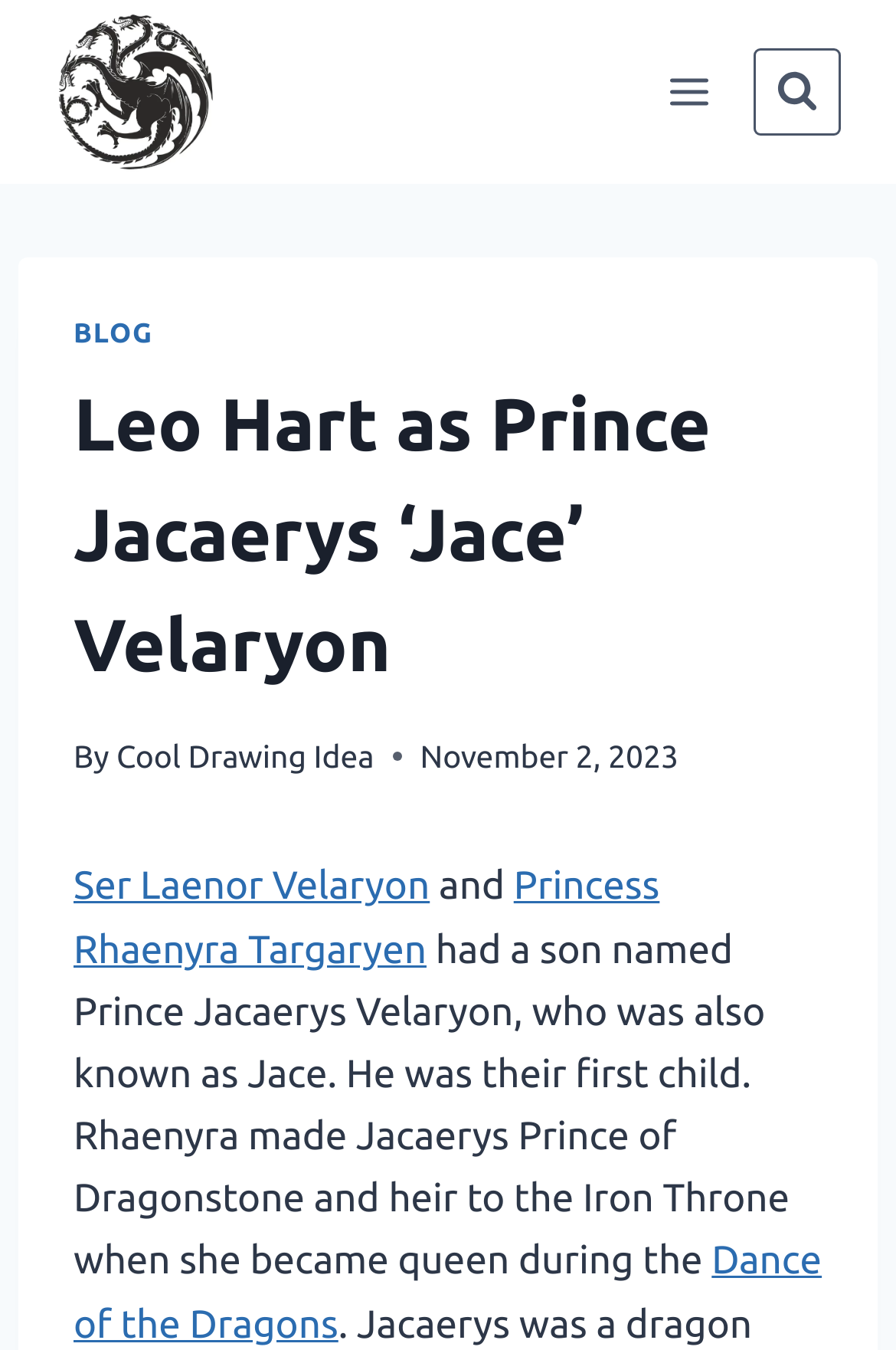Give a short answer using one word or phrase for the question:
When was the article published?

November 2, 2023